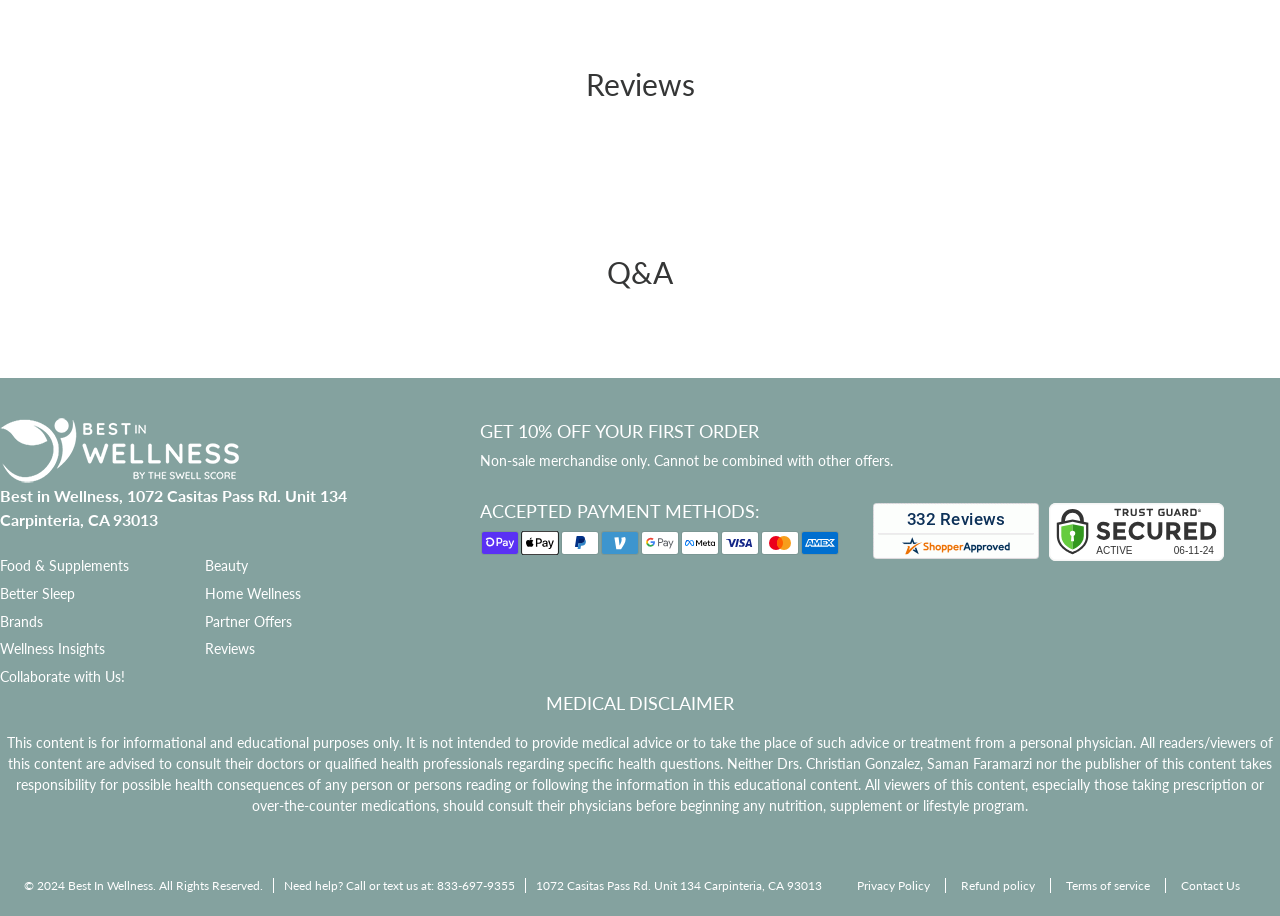What is the address of Best in Wellness?
Provide an in-depth and detailed explanation in response to the question.

I found the address by looking at the static text element that contains the address information, which is located at the top and bottom of the webpage.